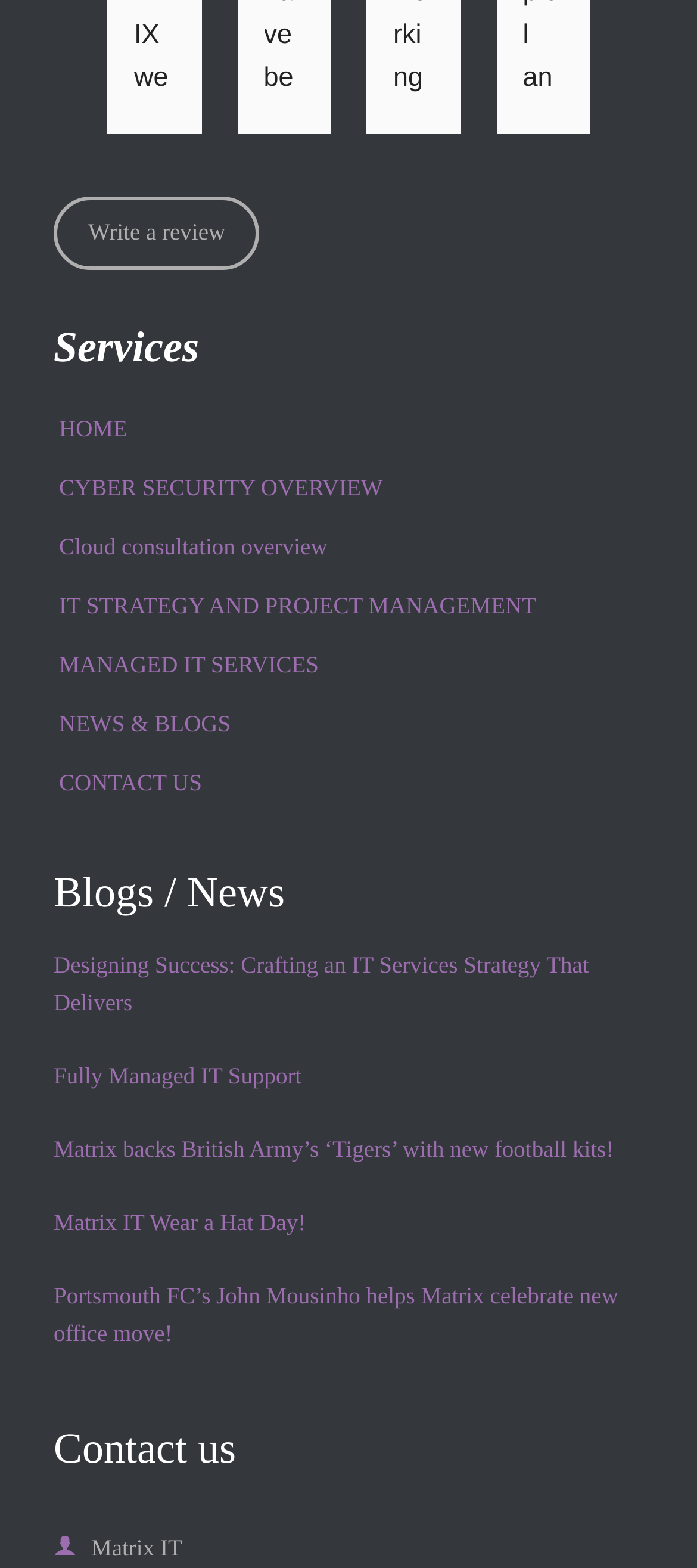Identify the bounding box coordinates for the UI element that matches this description: "CONTACT US".

[0.077, 0.482, 0.923, 0.52]